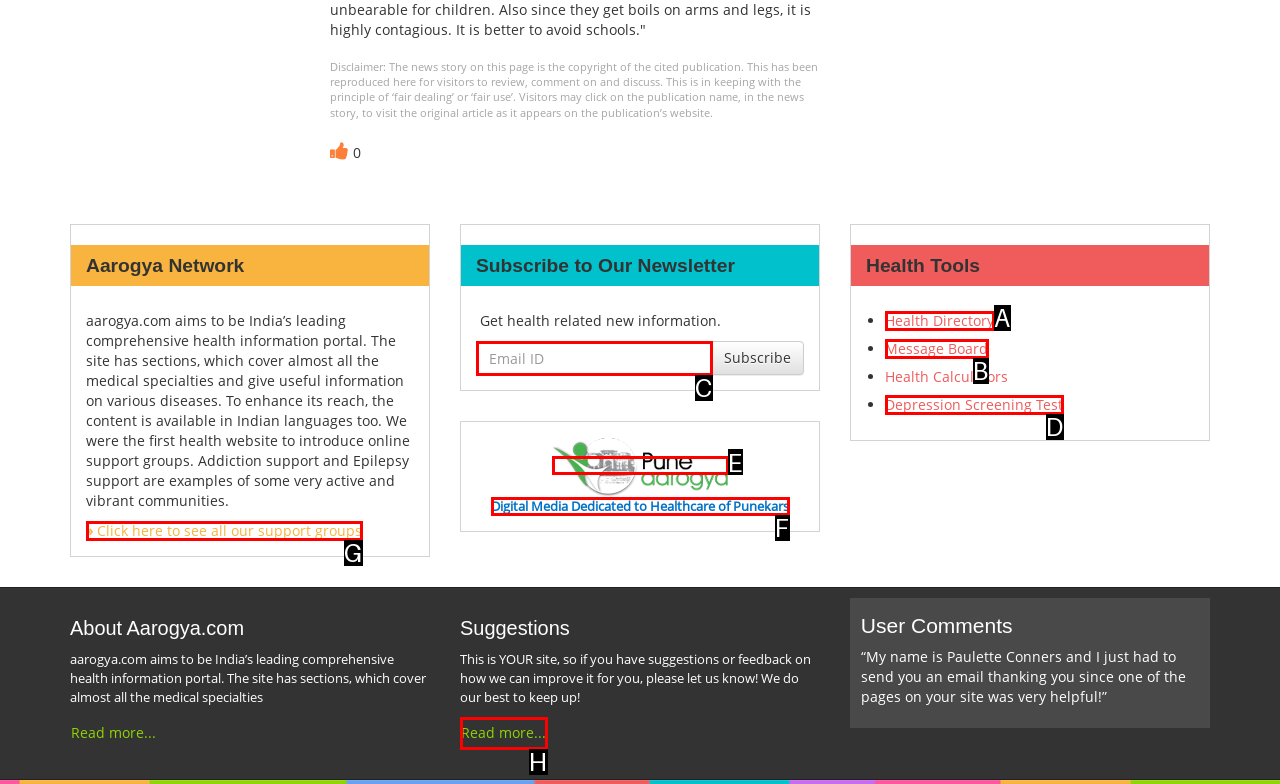Which UI element matches this description: parent_node: Subscribe placeholder="Email ID"?
Reply with the letter of the correct option directly.

C